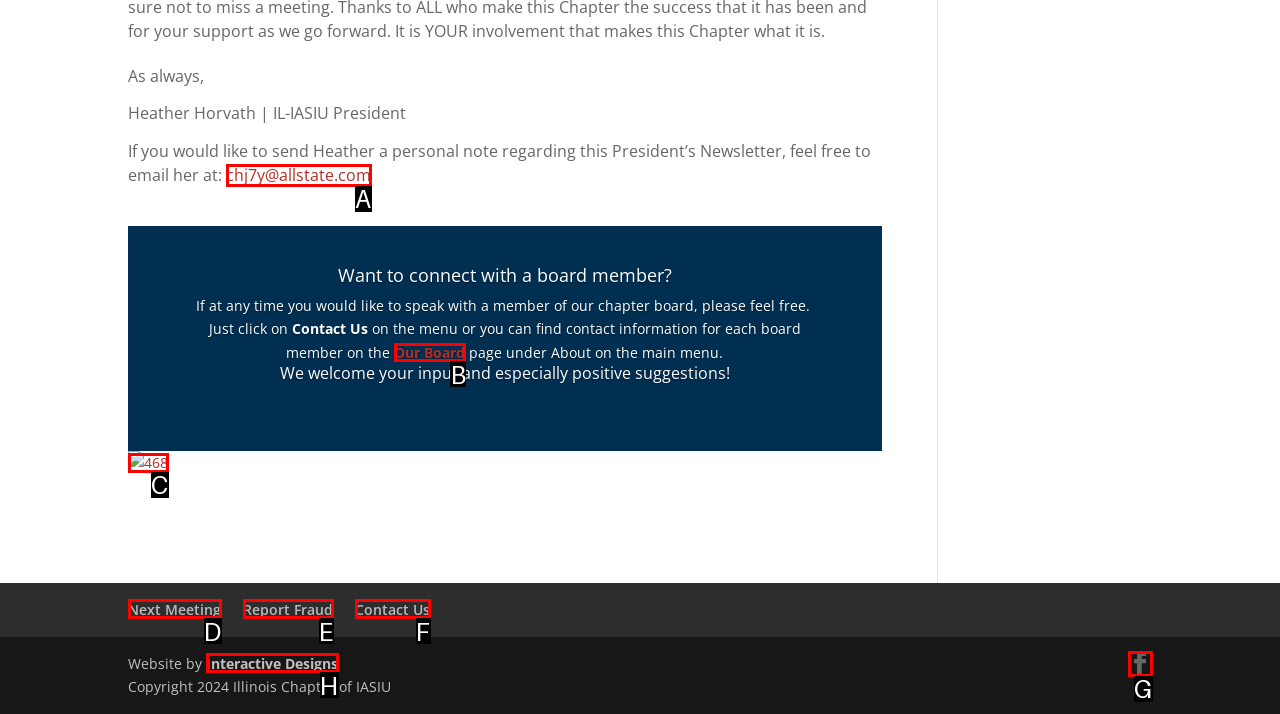Determine the HTML element to click for the instruction: Contact a board member.
Answer with the letter corresponding to the correct choice from the provided options.

B